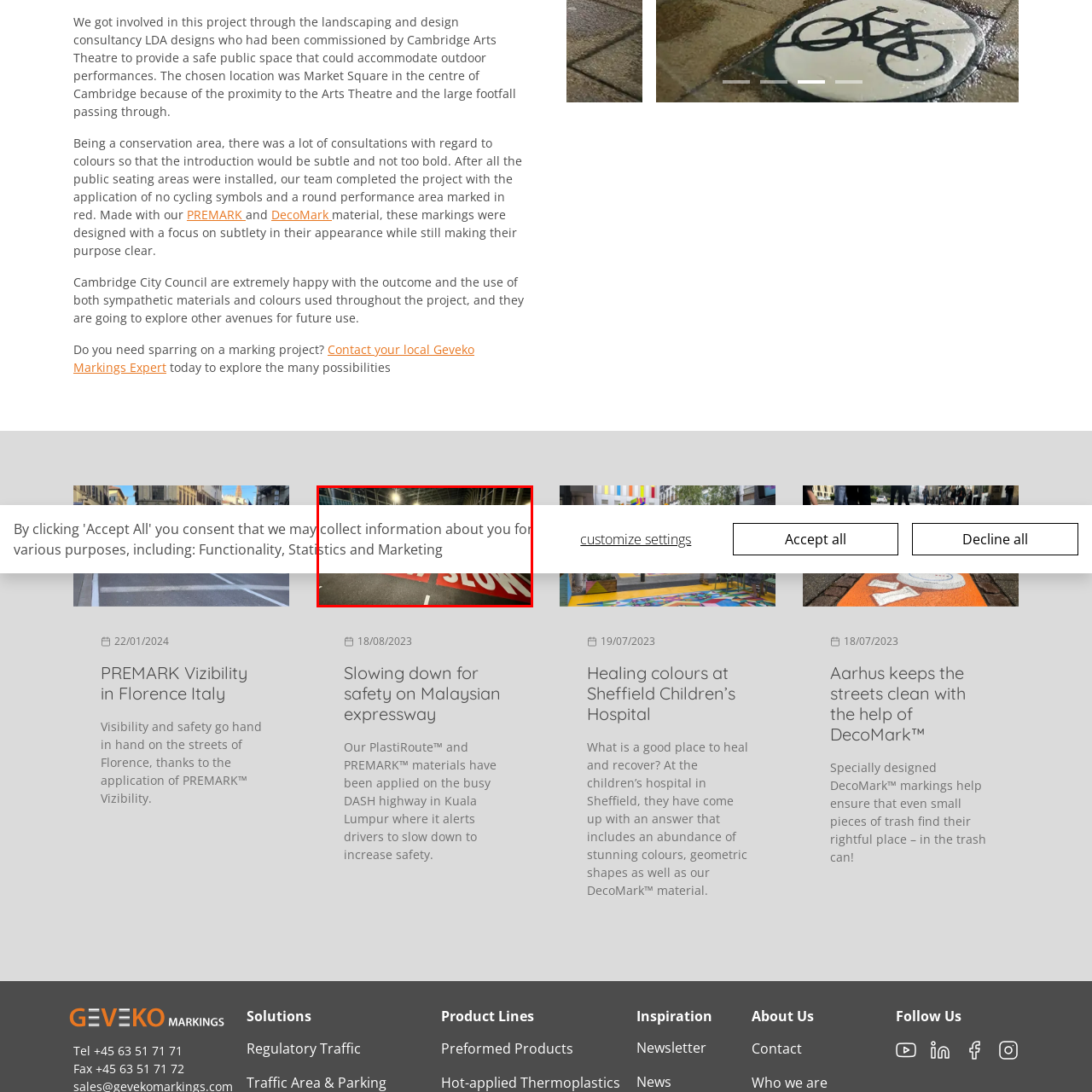Is the environment well-lit?
Inspect the image portion within the red bounding box and deliver a detailed answer to the question.

The caption suggests that the environment is well-lit, possibly indicating nighttime or an indoor facility designed for driving activities, such as a parking structure or a racetrack.